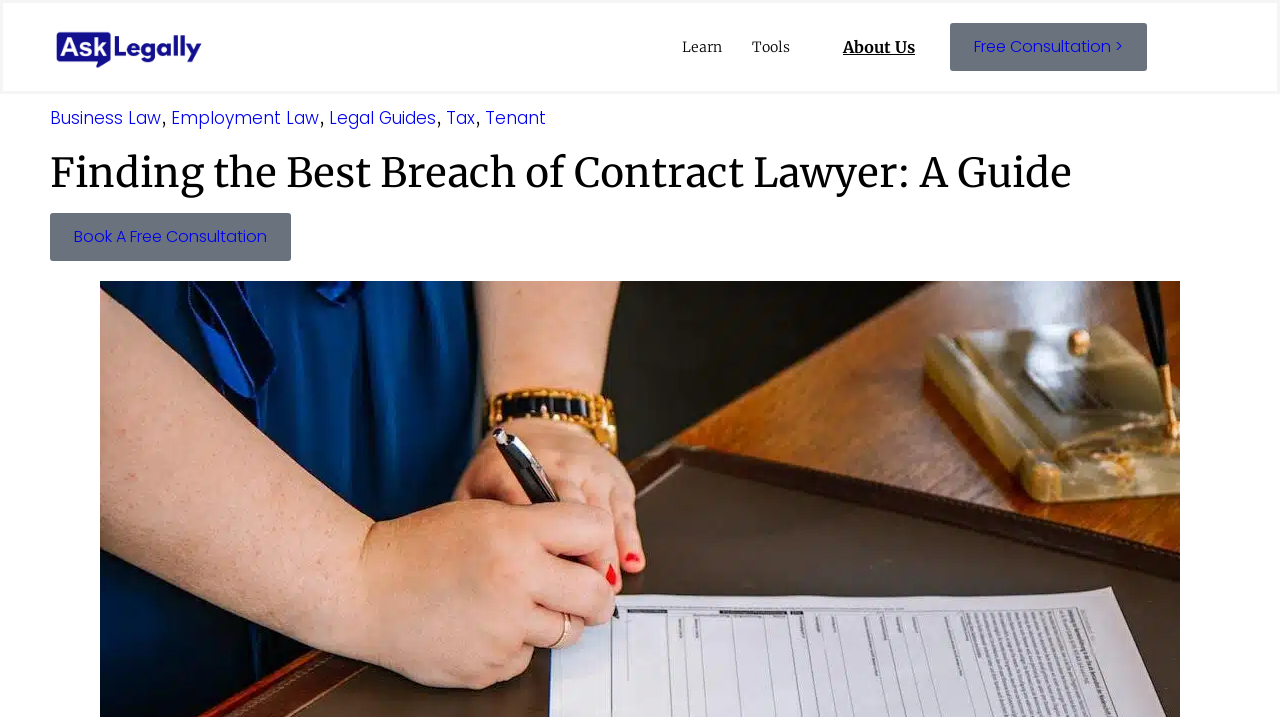Provide the bounding box coordinates of the section that needs to be clicked to accomplish the following instruction: "Get a free consultation."

[0.742, 0.032, 0.896, 0.099]